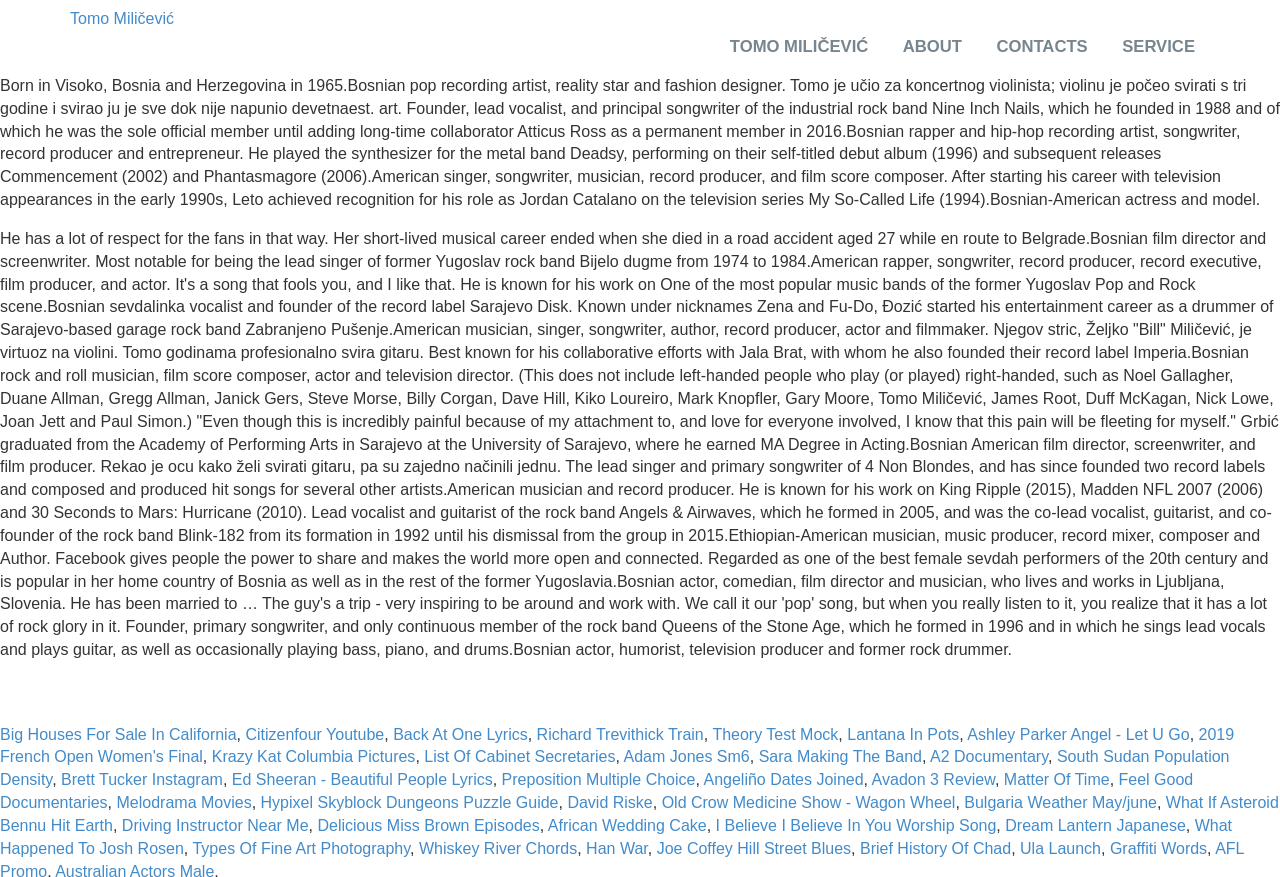Identify the bounding box coordinates of the element to click to follow this instruction: 'Navigate to the ABOUT page'. Ensure the coordinates are four float values between 0 and 1, provided as [left, top, right, bottom].

[0.705, 0.042, 0.752, 0.109]